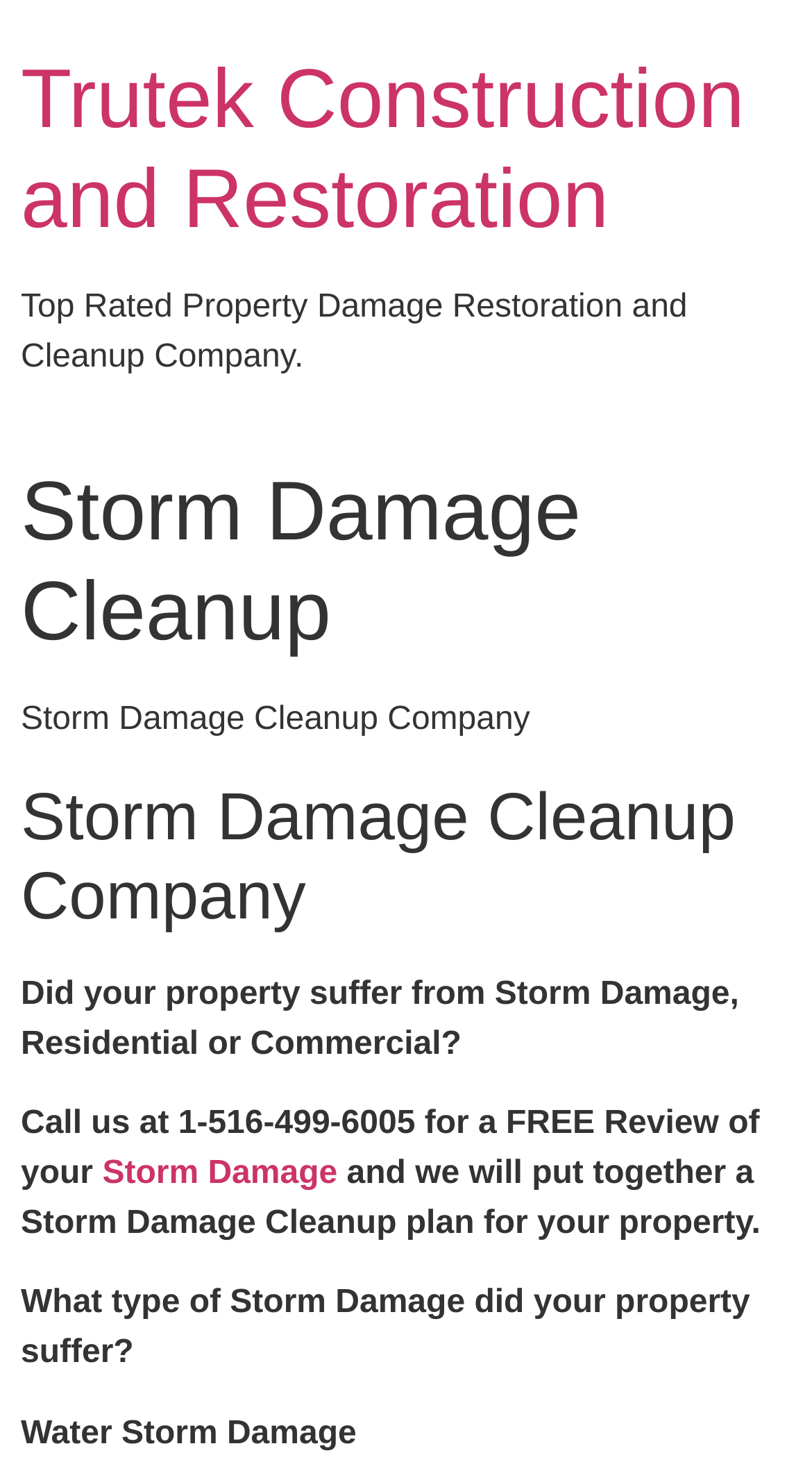Given the description of a UI element: "Storm Damage", identify the bounding box coordinates of the matching element in the webpage screenshot.

[0.126, 0.791, 0.416, 0.815]